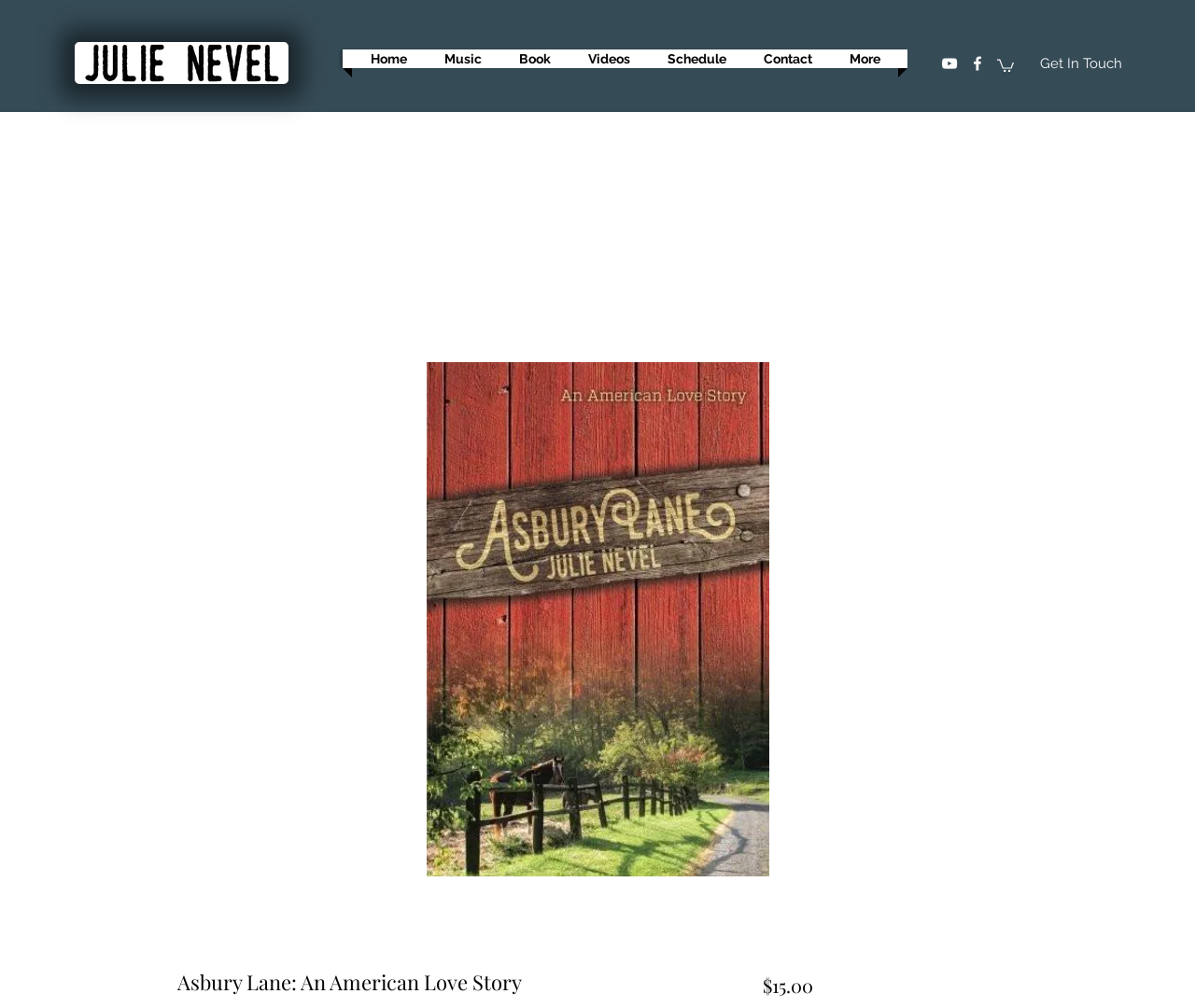What is the author's name?
Answer the question with as much detail as possible.

I inferred the author's name from the webpage title 'Asbury Lane: An American Love Story | Julie Nevel' and the context of the webpage, which appears to be about a book publication.